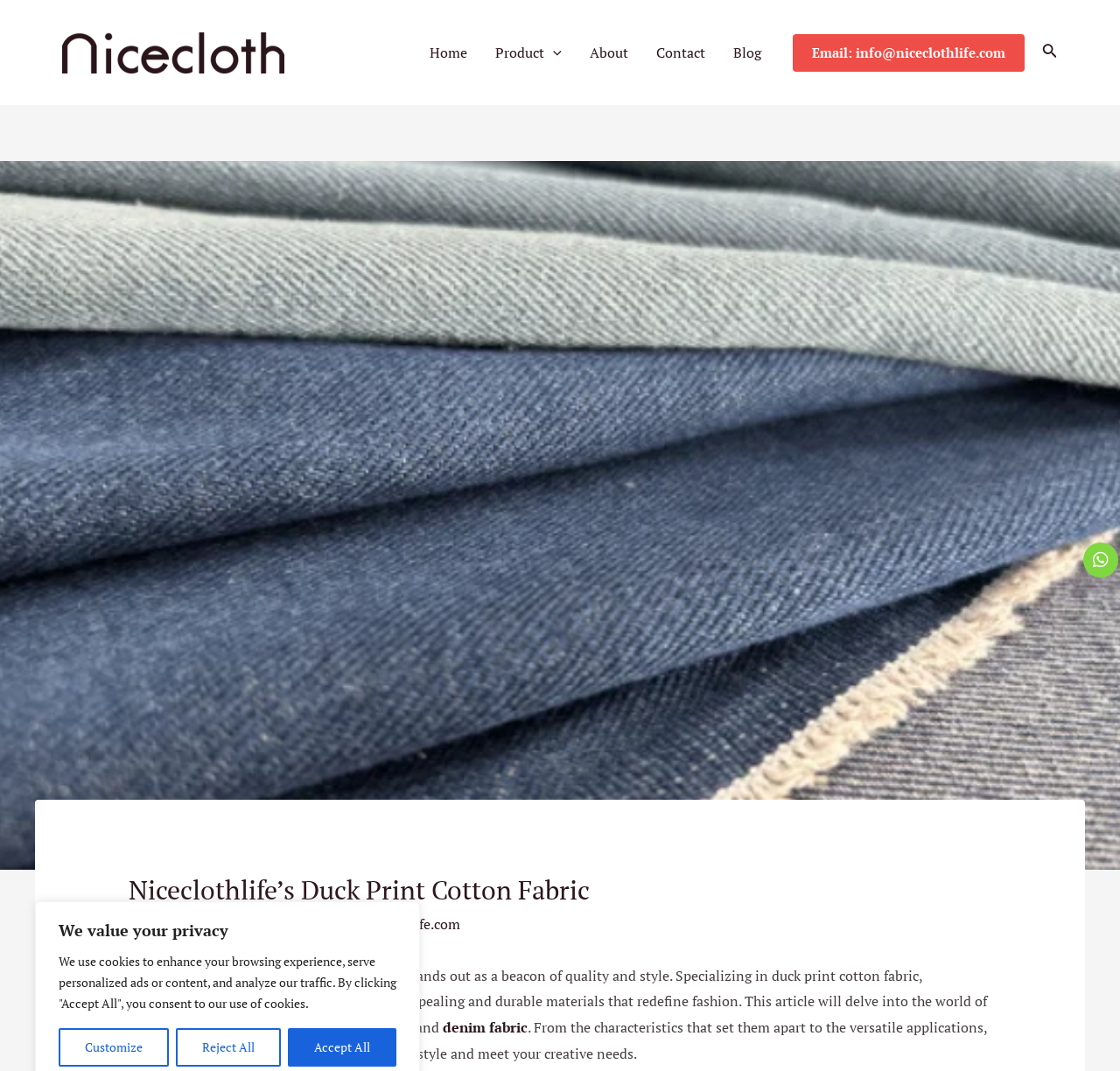Specify the bounding box coordinates of the area to click in order to follow the given instruction: "Visit the 'Home' page."

[0.371, 0.0, 0.43, 0.098]